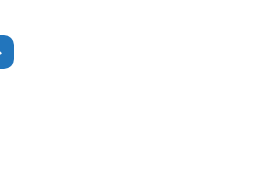What is the design style of the icon?
Look at the image and respond to the question as thoroughly as possible.

The caption describes the icon representing the UV test chamber as having a clean and professional design, emphasizing its importance in quality assurance and research.